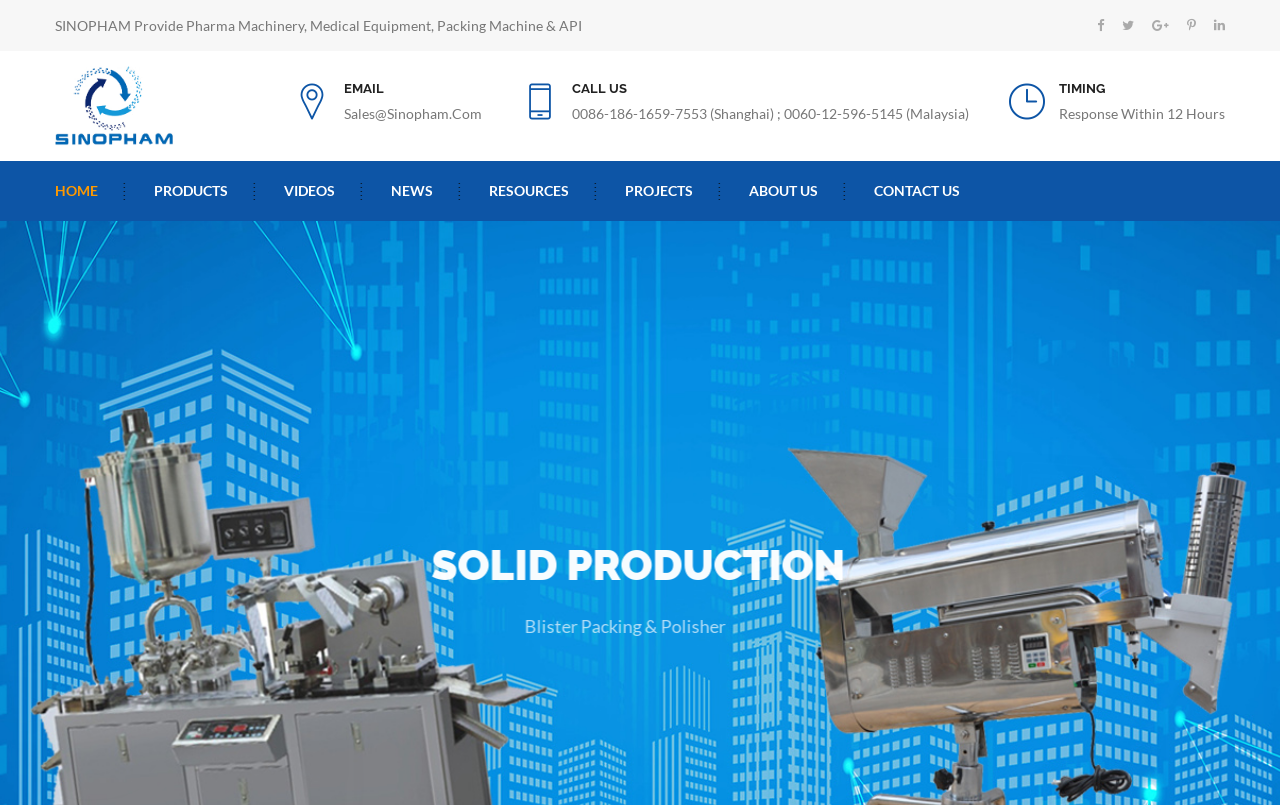Specify the bounding box coordinates of the element's area that should be clicked to execute the given instruction: "Go to the HOME page". The coordinates should be four float numbers between 0 and 1, i.e., [left, top, right, bottom].

[0.043, 0.2, 0.098, 0.275]